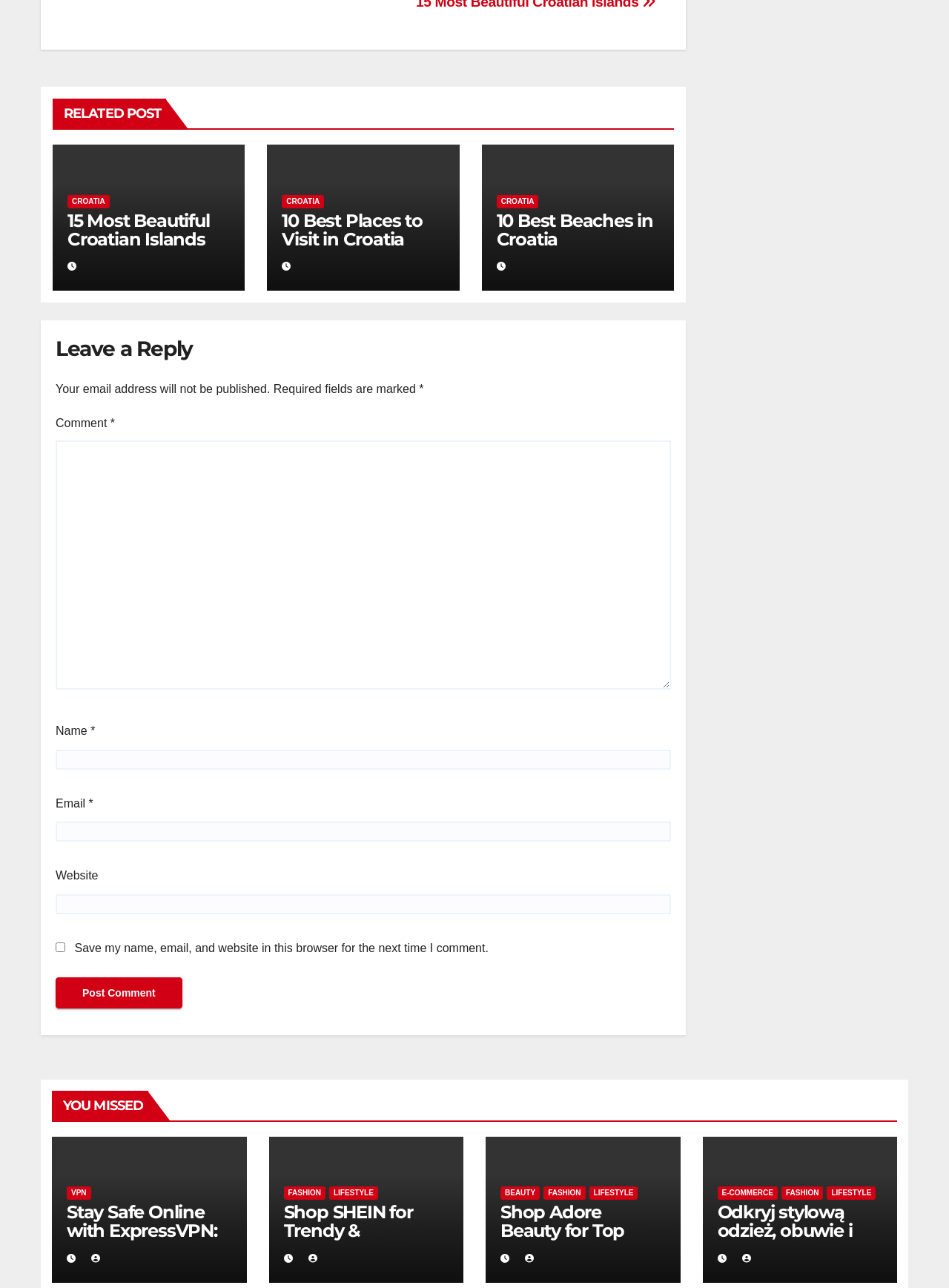What is the name of the website mentioned in the third 'YOU MISSED' category?
Please look at the screenshot and answer in one word or a short phrase.

Adore Beauty